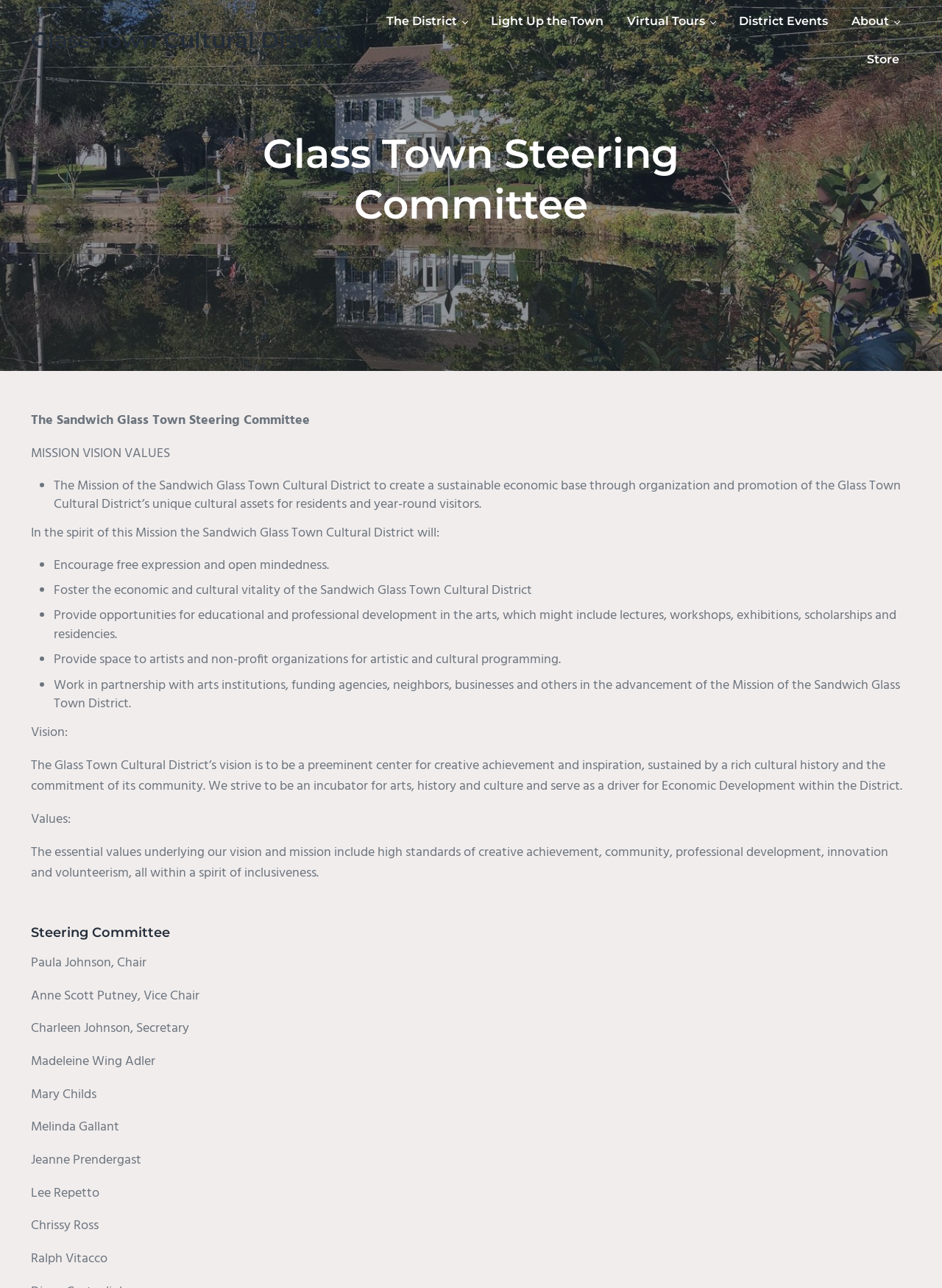Answer the following query concisely with a single word or phrase:
What are the values of the Glass Town Cultural District?

High standards of creative achievement, community, professional development, innovation and volunteerism